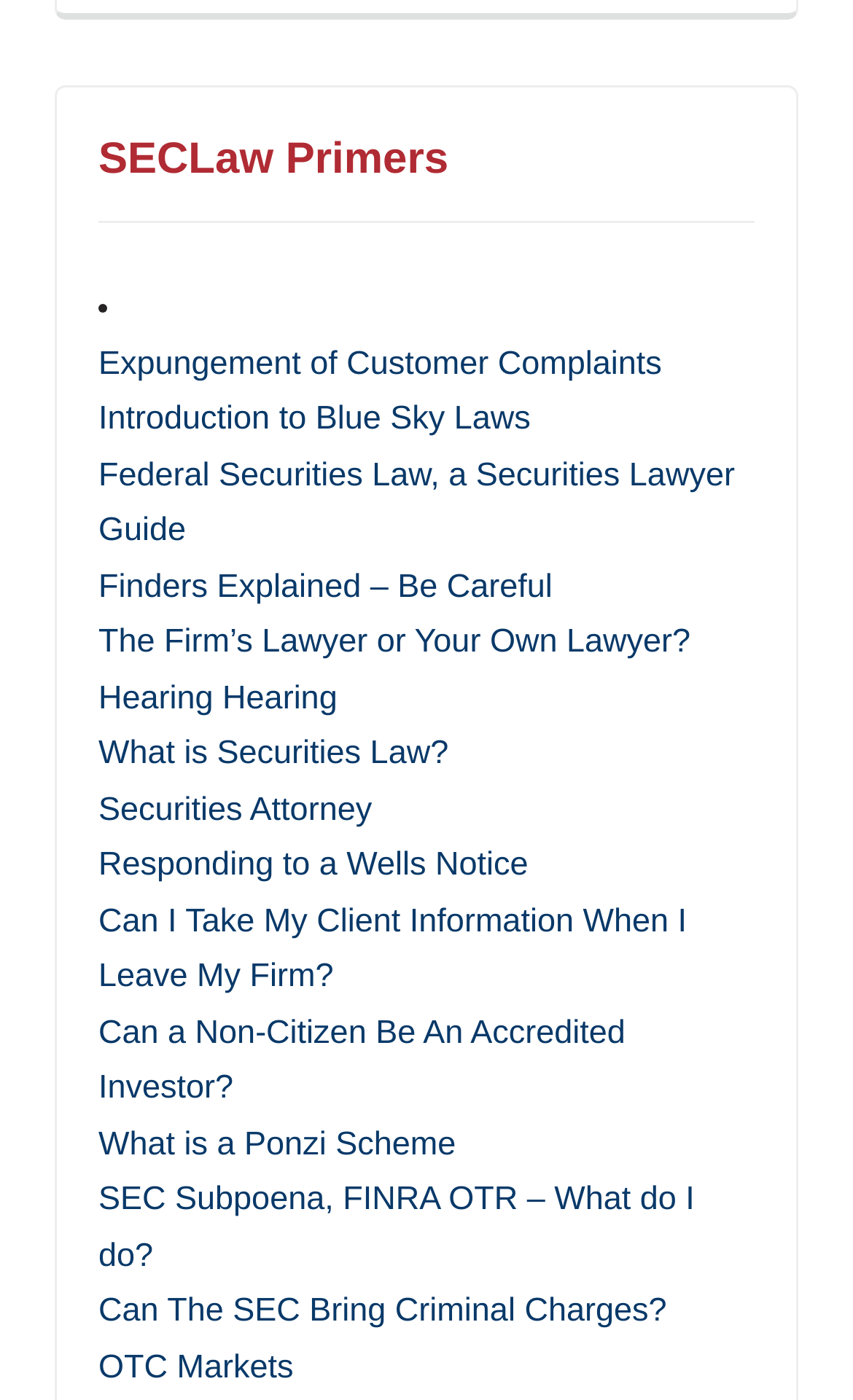Given the element description, predict the bounding box coordinates in the format (top-left x, top-left y, bottom-right x, bottom-right y). Make sure all values are between 0 and 1. Here is the element description: Introduction to Blue Sky Laws

[0.115, 0.286, 0.622, 0.313]